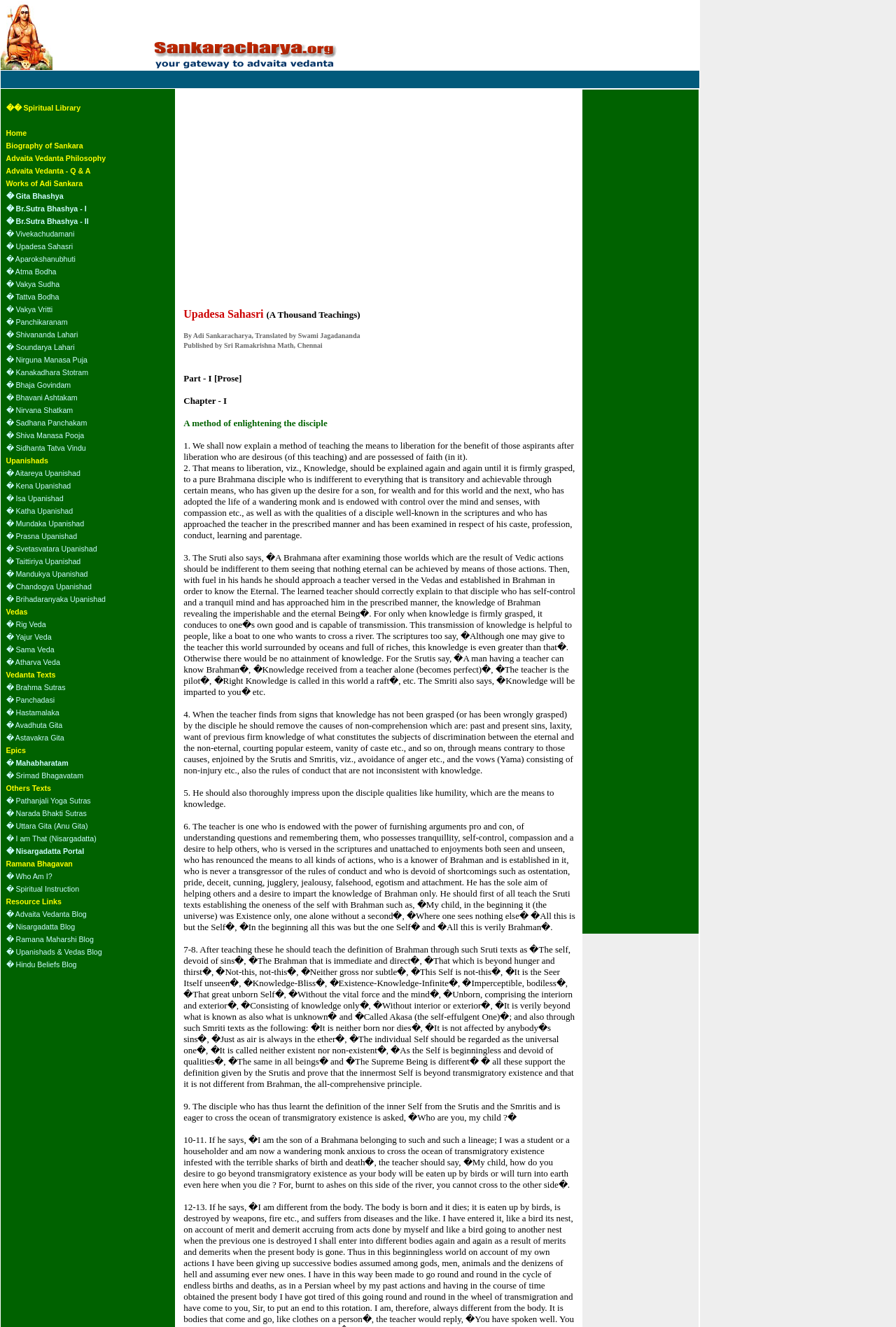Show the bounding box coordinates for the HTML element as described: "Health & Beauty".

None